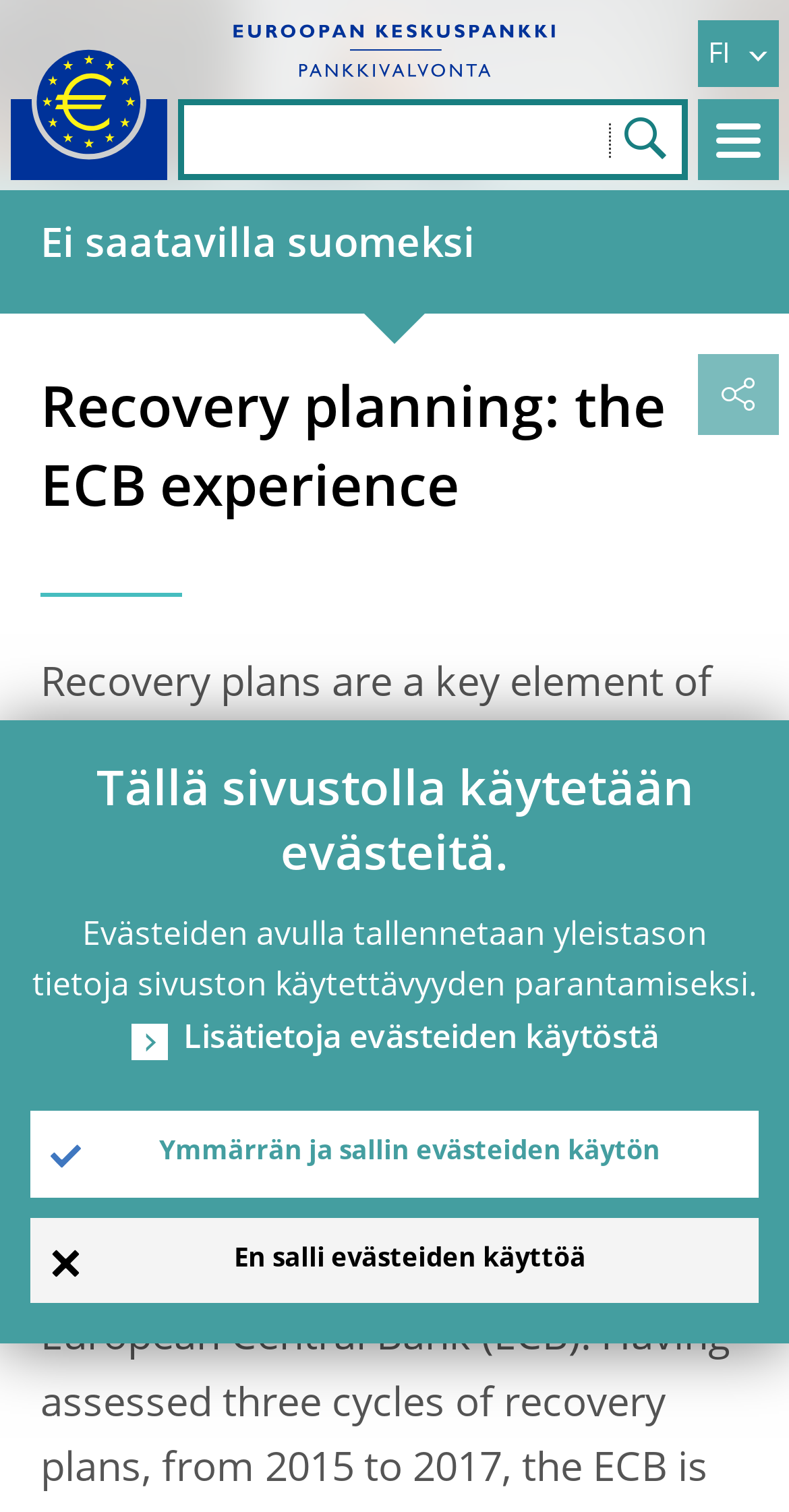Identify the bounding box coordinates for the element you need to click to achieve the following task: "Search". Provide the bounding box coordinates as four float numbers between 0 and 1, in the form [left, top, right, bottom].

[0.772, 0.07, 0.864, 0.115]